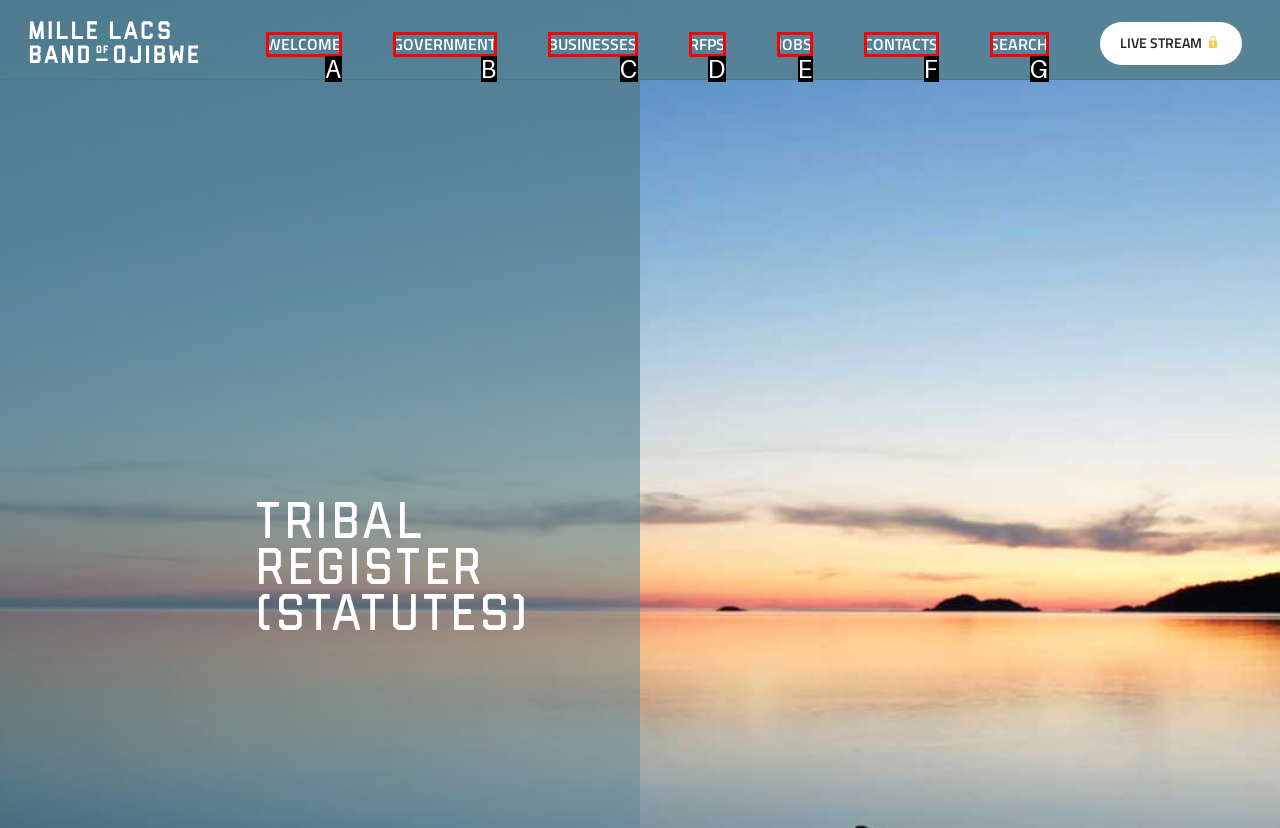Determine which option matches the element description: Contacts
Reply with the letter of the appropriate option from the options provided.

F